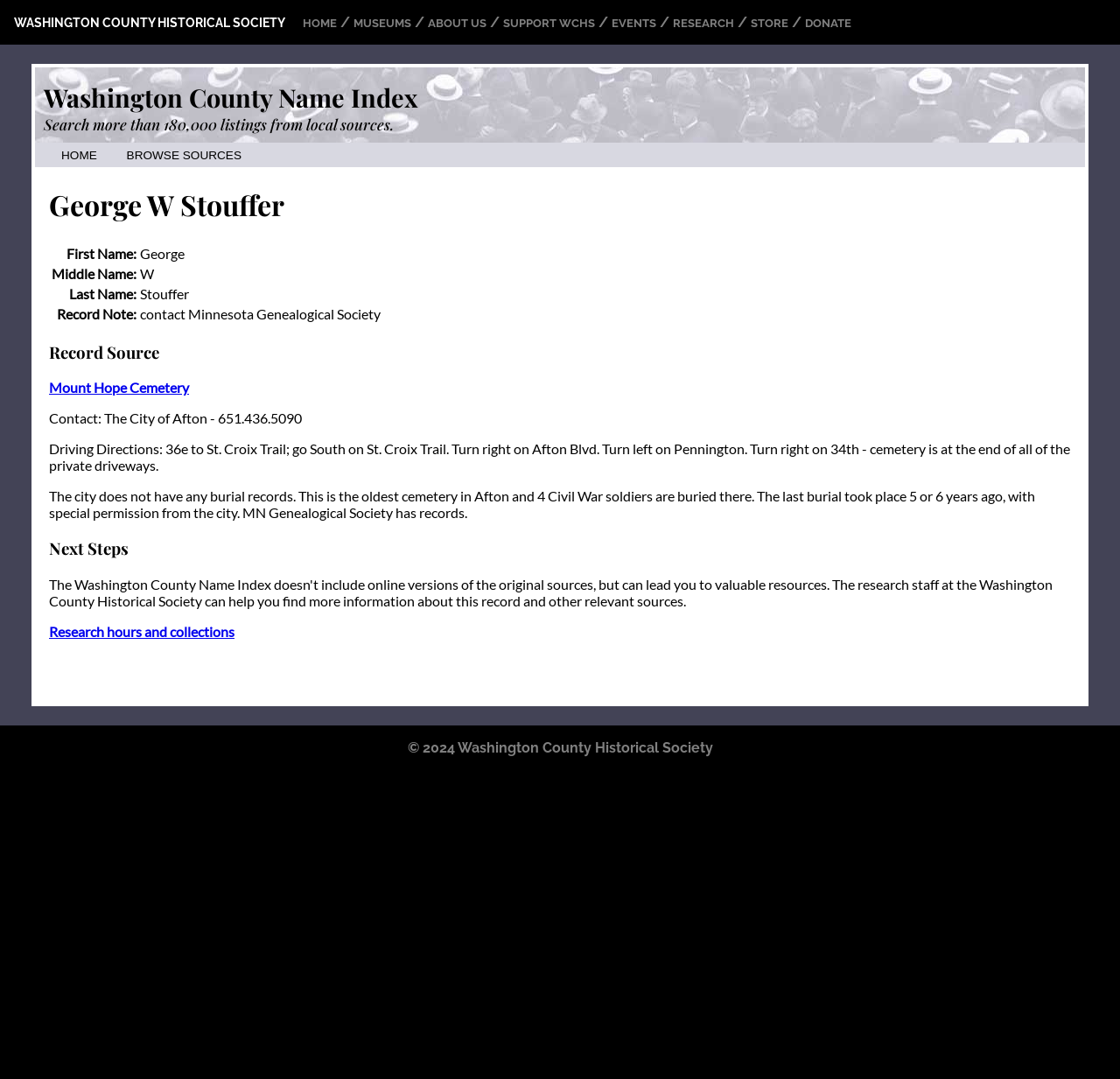Using details from the image, please answer the following question comprehensively:
What is the name of the organization that has records of the cemetery?

The webpage mentions that the Minnesota Genealogical Society has records of the cemetery, as stated in the static text and the gridcell 'contact Minnesota Genealogical Society'.